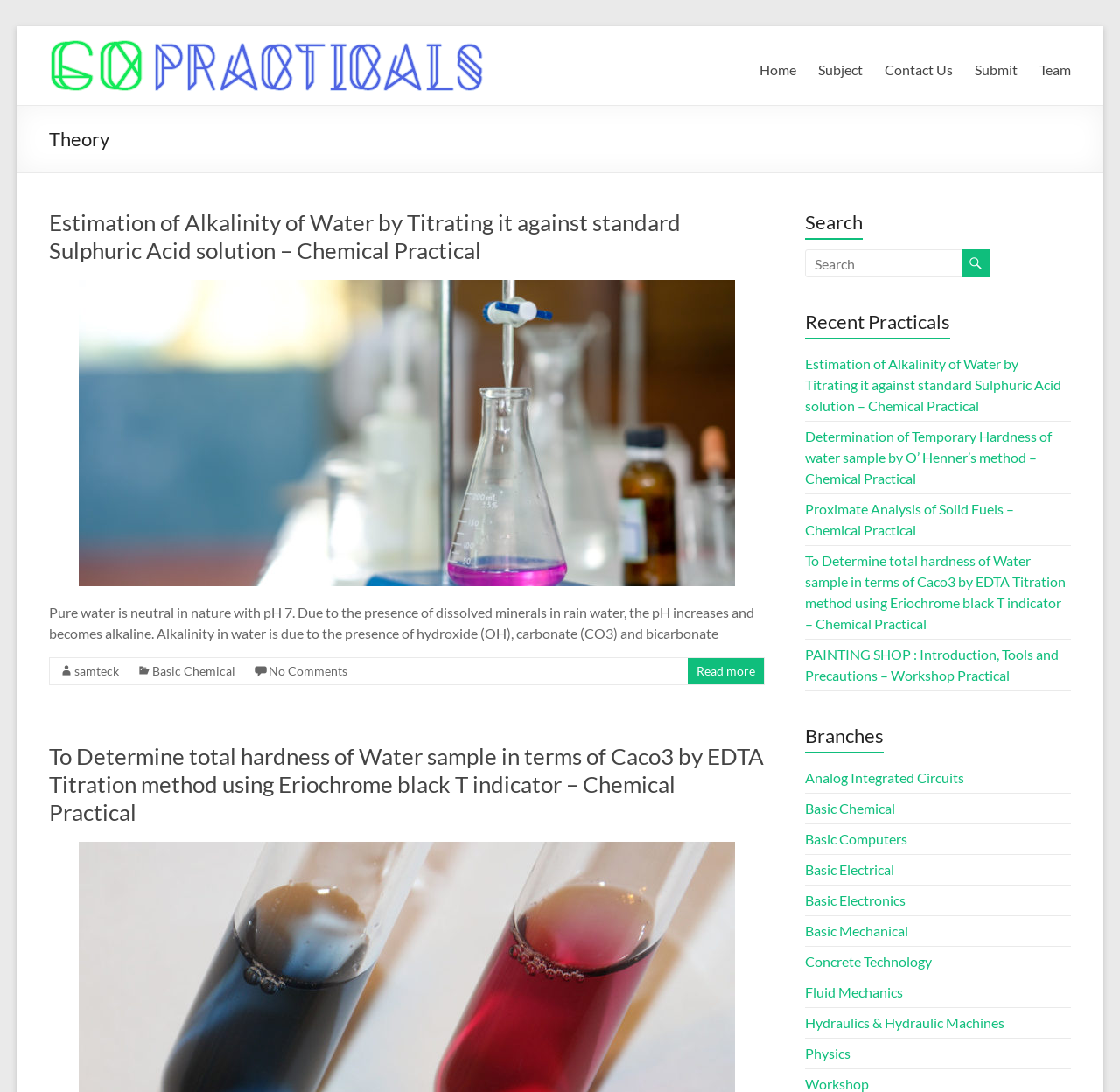Extract the bounding box coordinates for the UI element described as: "samteck".

[0.067, 0.607, 0.107, 0.621]